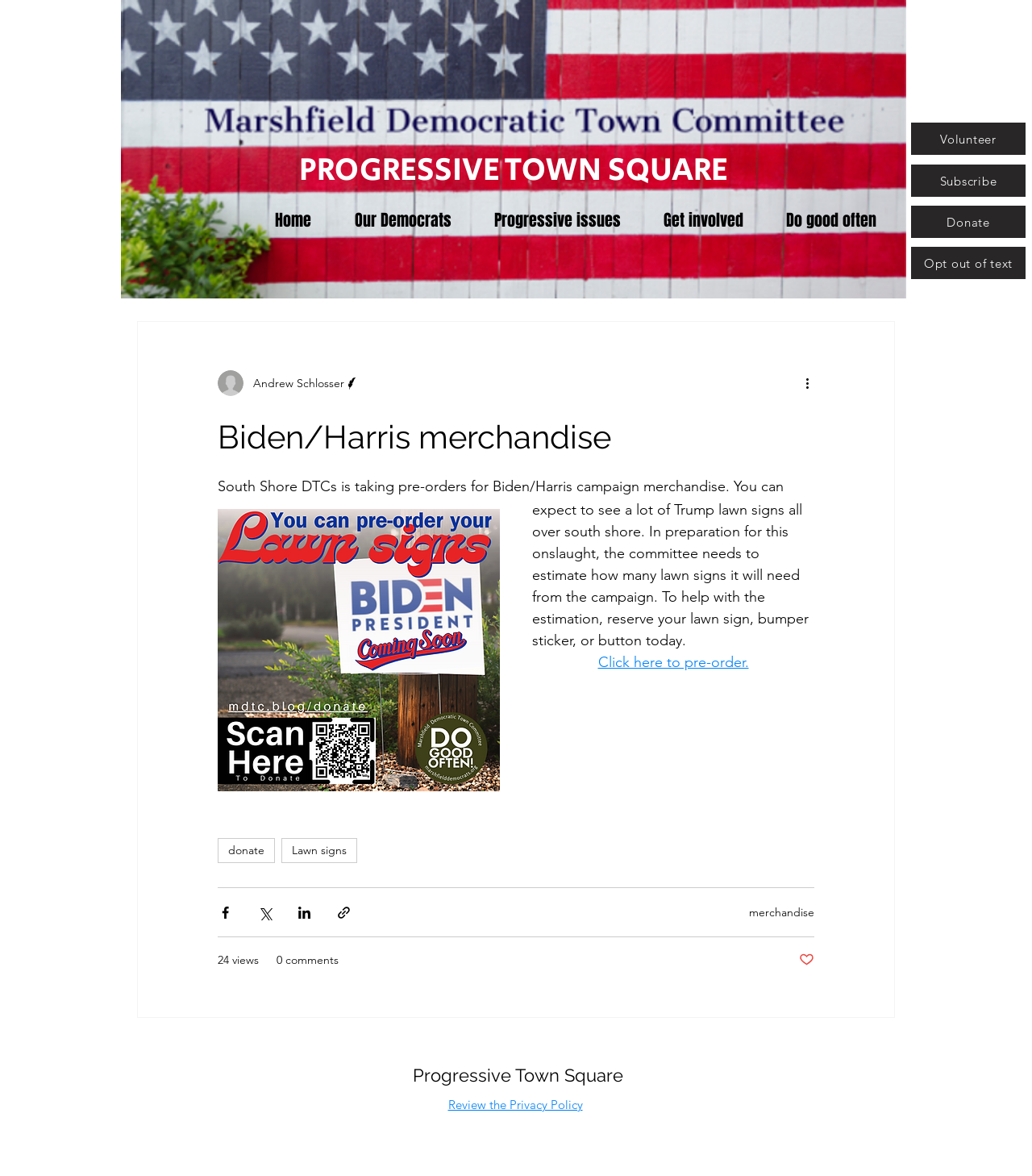What is the name of the committee?
Based on the image, please offer an in-depth response to the question.

The name of the committee can be found in the text 'South Shore DTCs is taking pre-orders for Biden/Harris campaign merchandise.' which is located in the article section of the webpage.